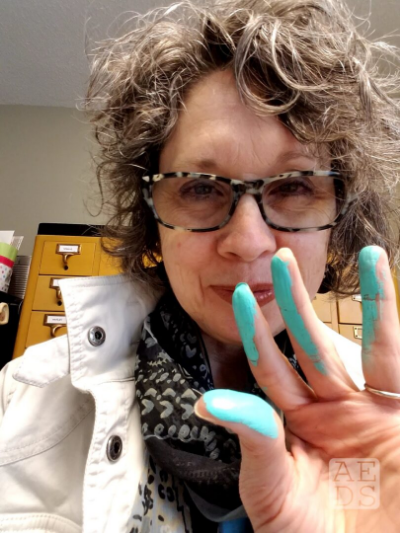What is the artist wearing over her patterned scarf?
Respond to the question with a single word or phrase according to the image.

A light coat